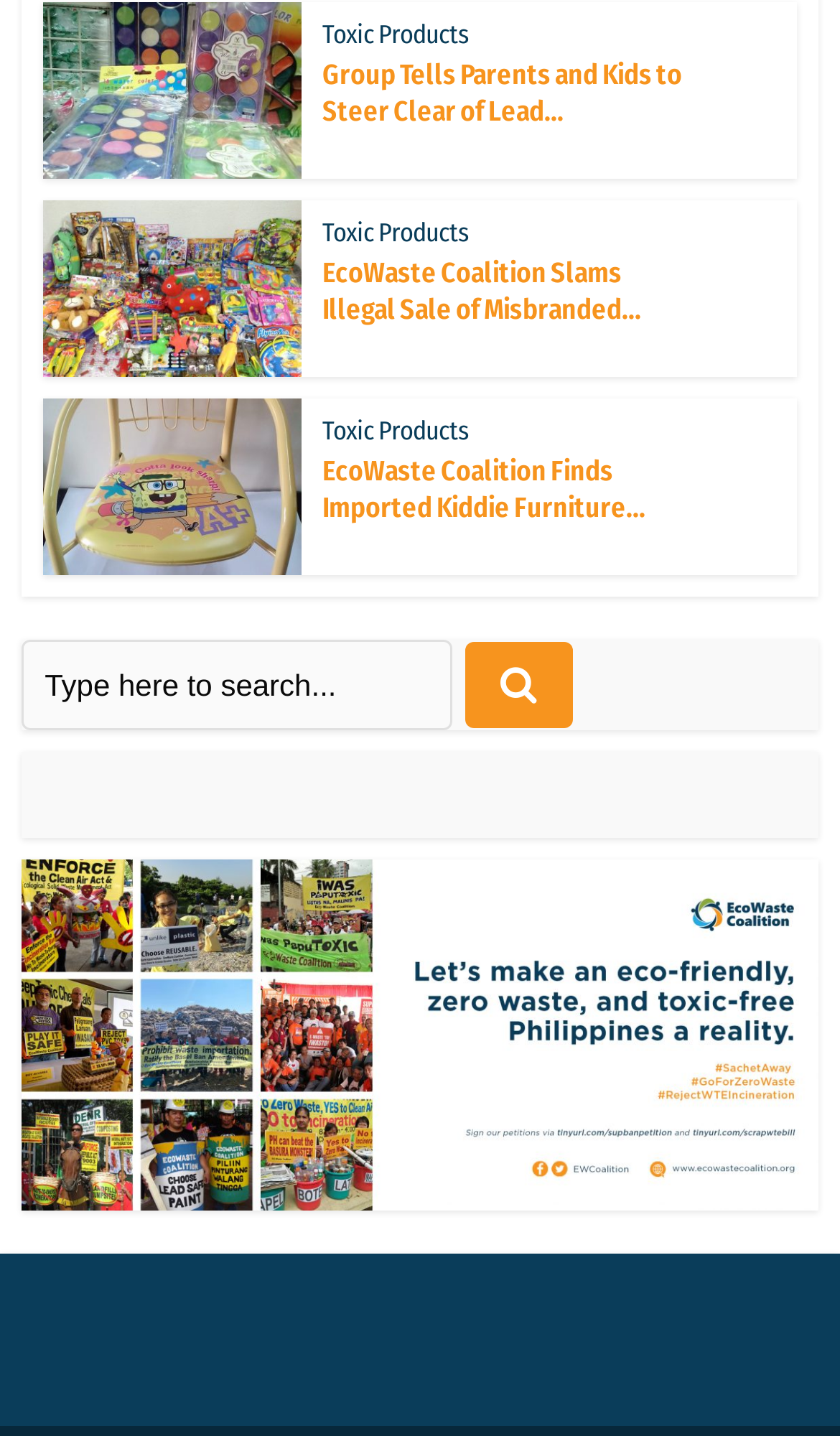Determine the bounding box for the UI element that matches this description: "Get This APP".

None